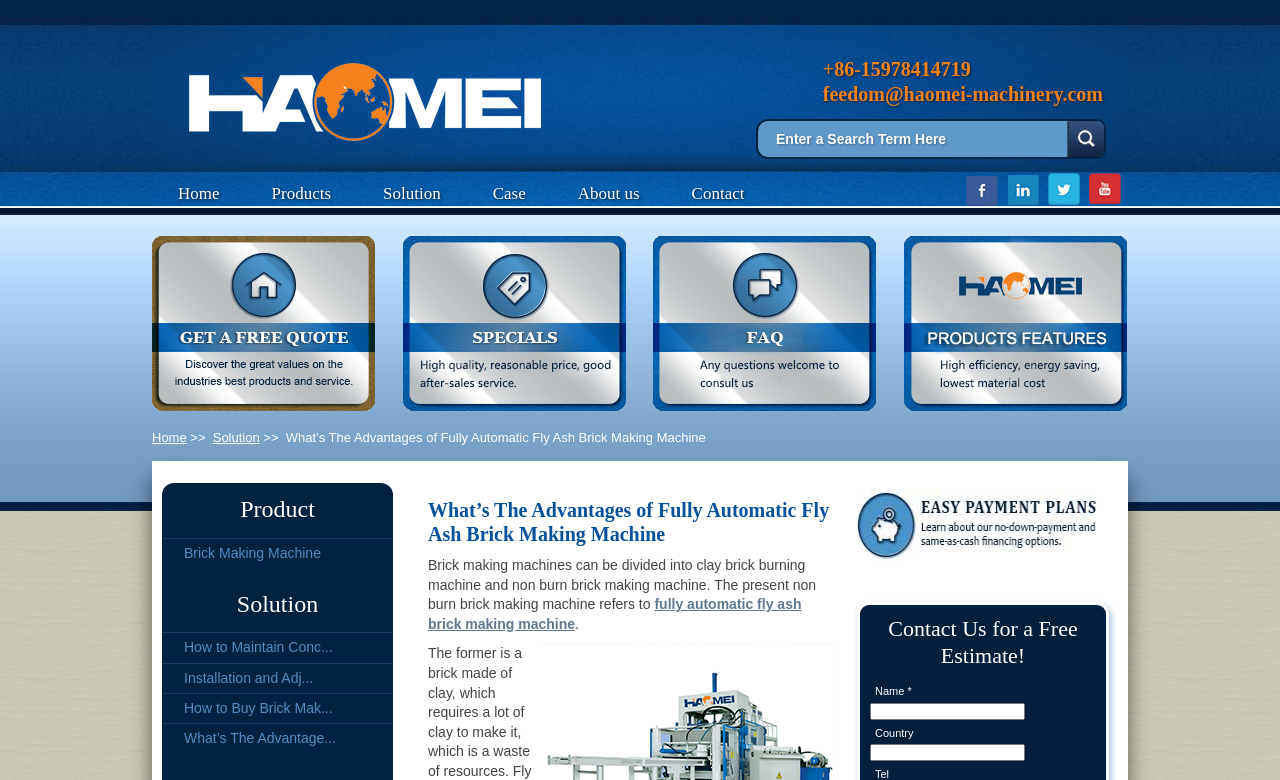Please provide a comprehensive response to the question based on the details in the image: What is the purpose of the search form?

The search form is located on the top right side of the webpage, below the phone number and email address. It consists of a textbox and a search button. The purpose of the search form is to allow users to search for specific content on the website.